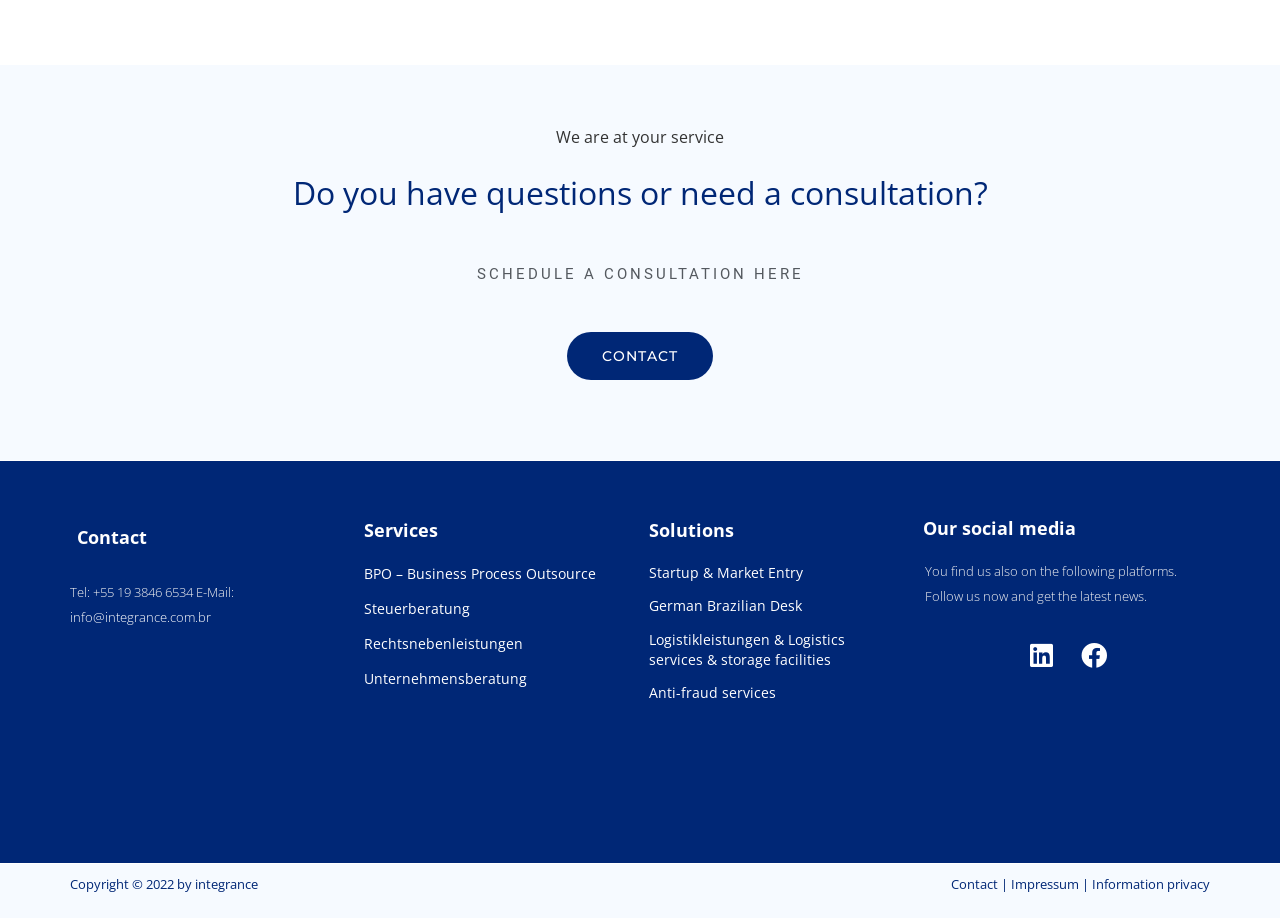What is the name of the company's social media platform?
Provide a concise answer using a single word or phrase based on the image.

Linkedin